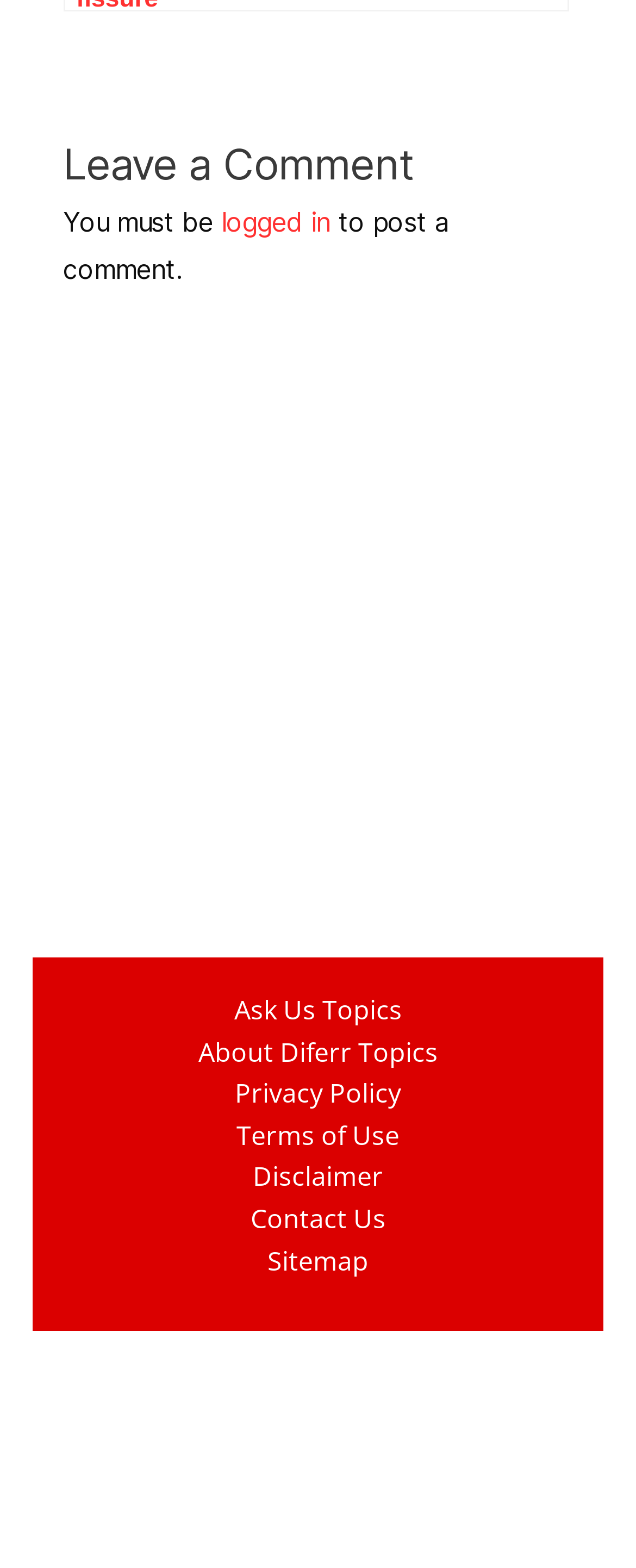Locate the bounding box coordinates of the region to be clicked to comply with the following instruction: "Go to The Cheeseblog homepage". The coordinates must be four float numbers between 0 and 1, in the form [left, top, right, bottom].

None